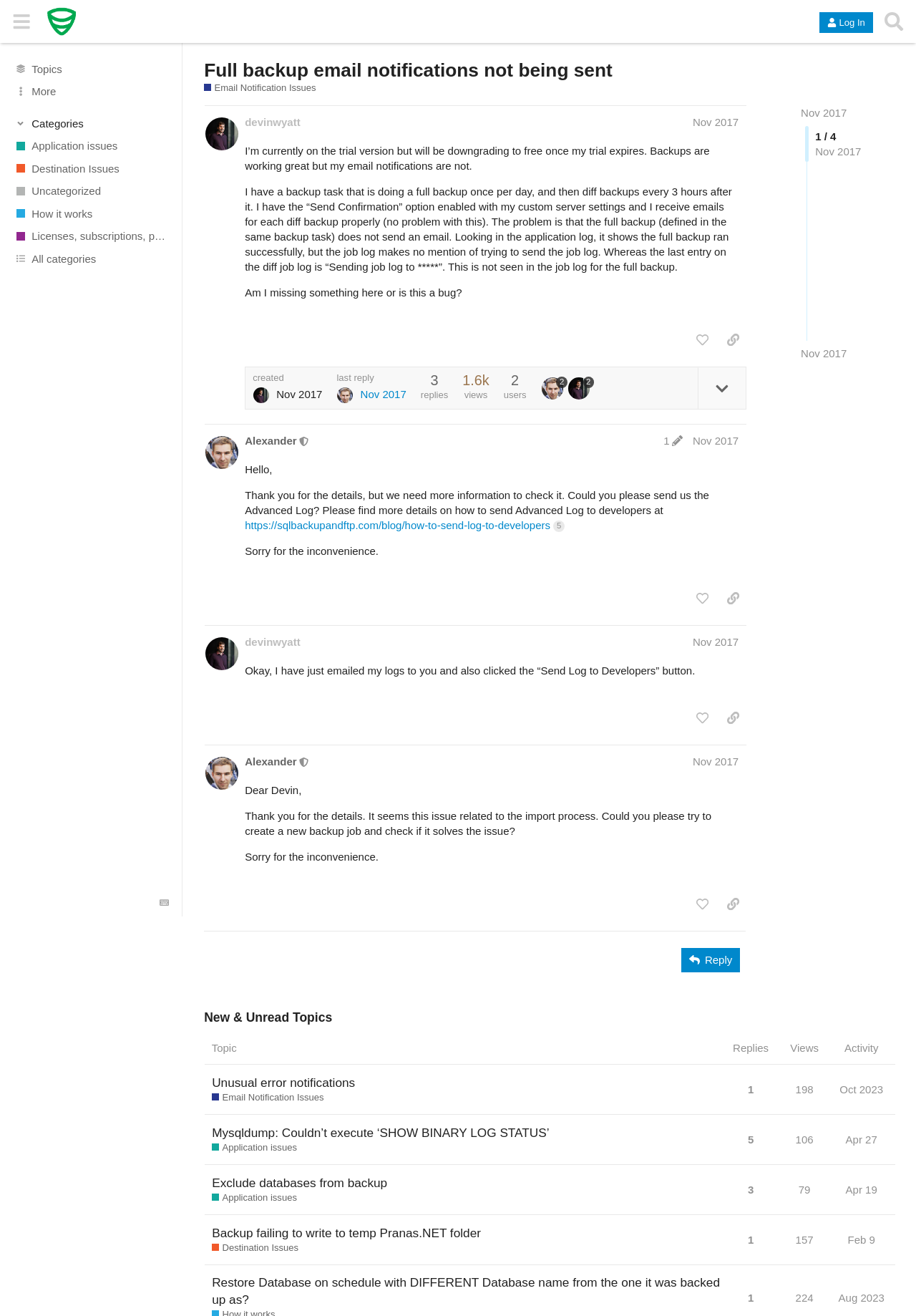Please identify the bounding box coordinates of the clickable area that will allow you to execute the instruction: "Search for topics".

[0.959, 0.005, 0.992, 0.028]